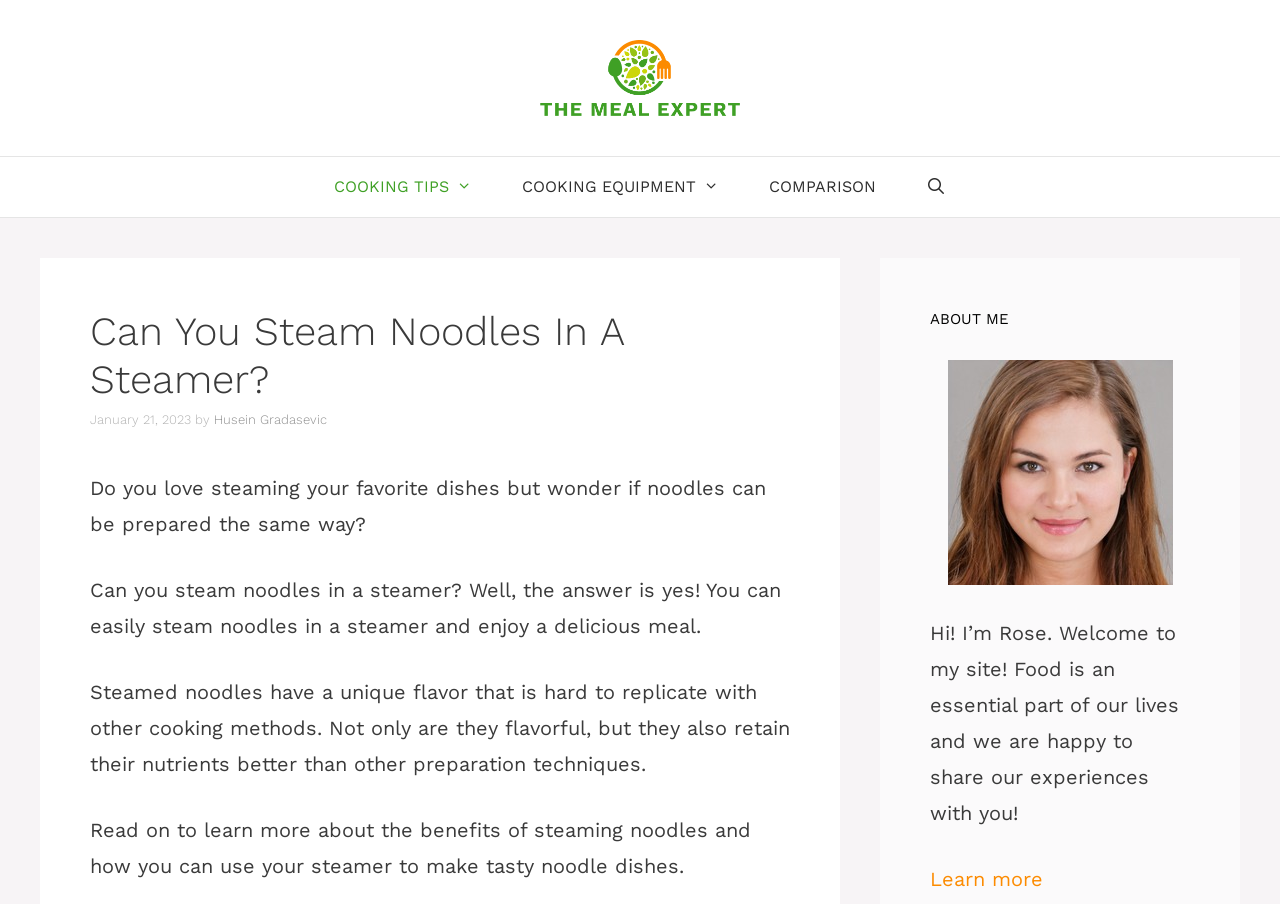What is the topic of the article?
Look at the image and provide a detailed response to the question.

I determined the topic of the article by reading the heading element, which says 'Can You Steam Noodles In A Steamer?', and the subsequent paragraphs that discuss the benefits and process of steaming noodles.